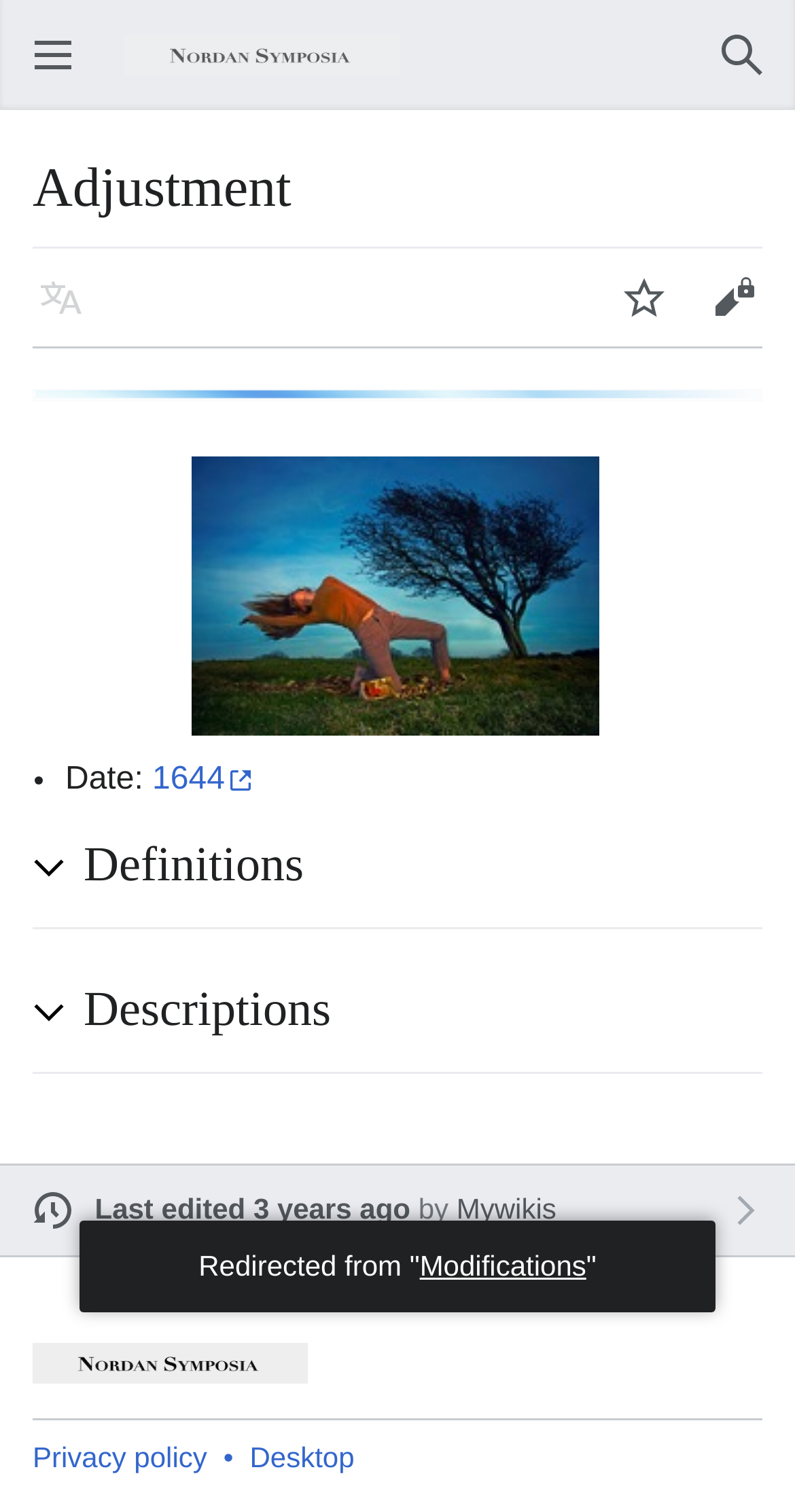Use a single word or phrase to answer the following:
What is the language of the webpage?

Not specified